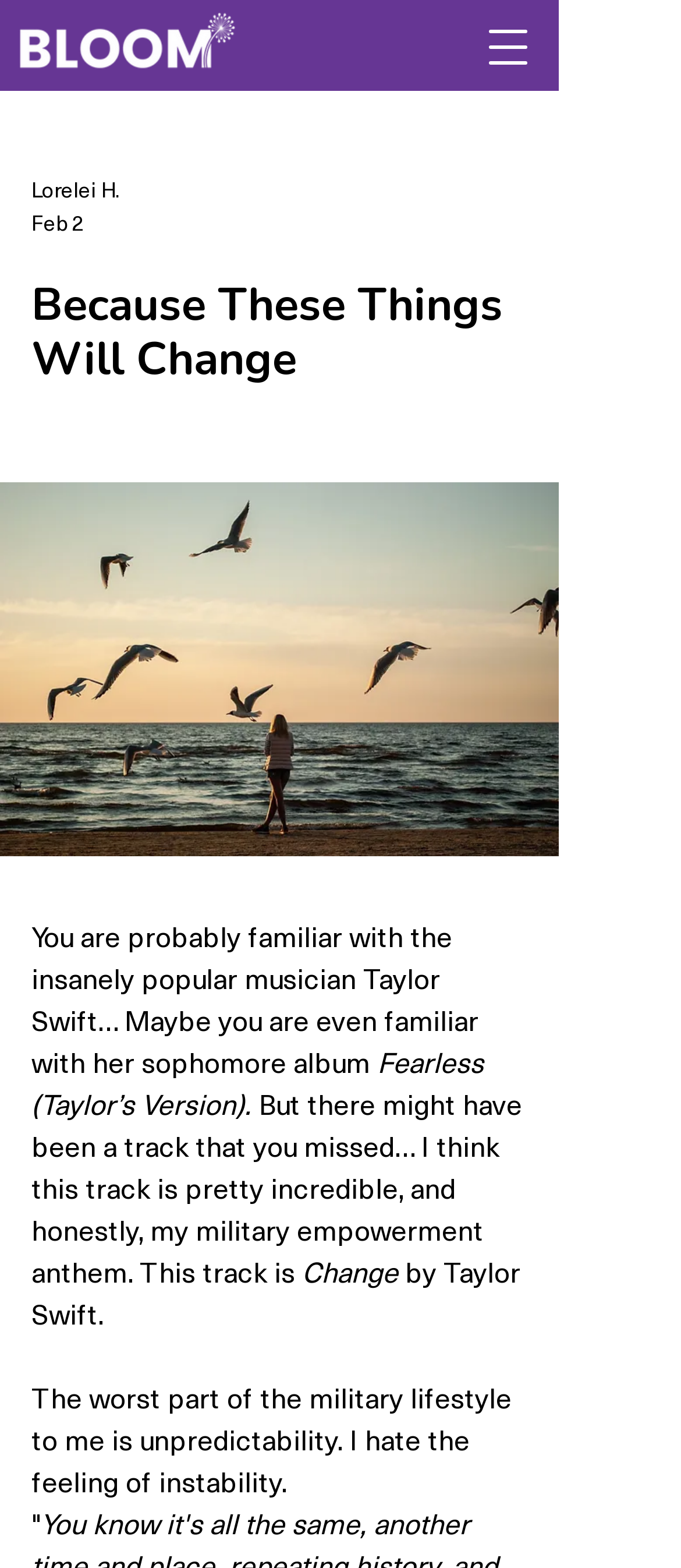Could you please study the image and provide a detailed answer to the question:
Who is the musician mentioned in the article?

The article mentions Taylor Swift as the musician, which is evident from the text 'You are probably familiar with the insanely popular musician Taylor Swift…'.